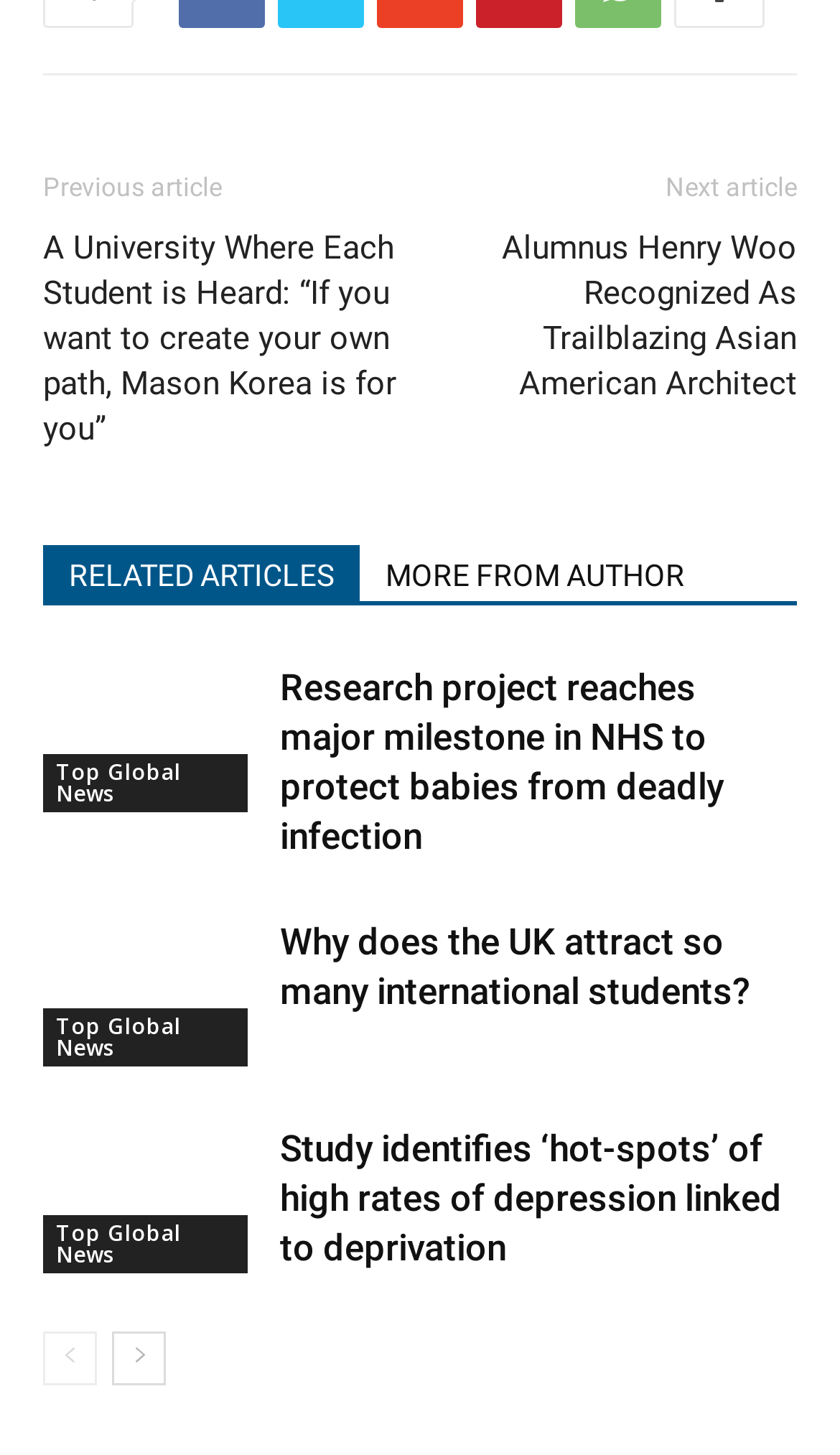Respond to the question below with a concise word or phrase:
How many related articles are shown?

3